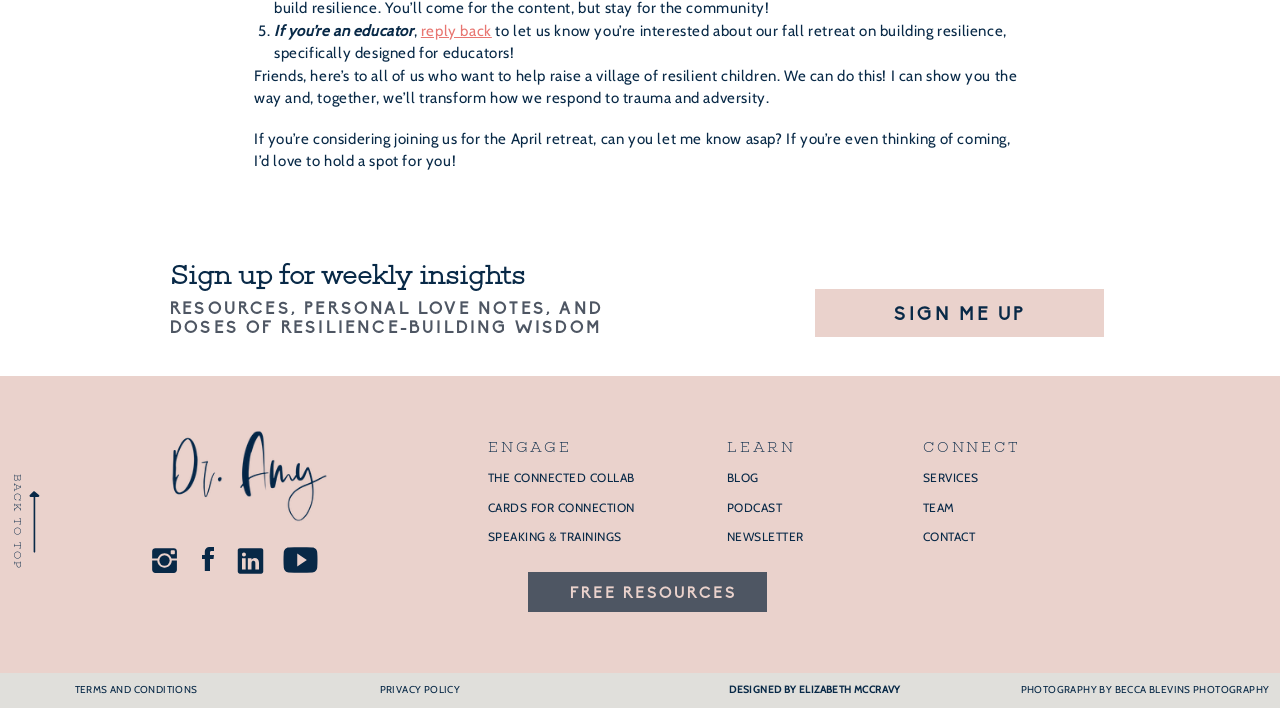What is the purpose of the 'BACK TO TOP' link?
Kindly offer a detailed explanation using the data available in the image.

The 'BACK TO TOP' link is likely a navigation element that allows users to quickly scroll back to the top of the webpage. This is inferred from the text 'BACK TO TOP' and the context of the surrounding elements, which suggest that the link is intended to facilitate navigation.